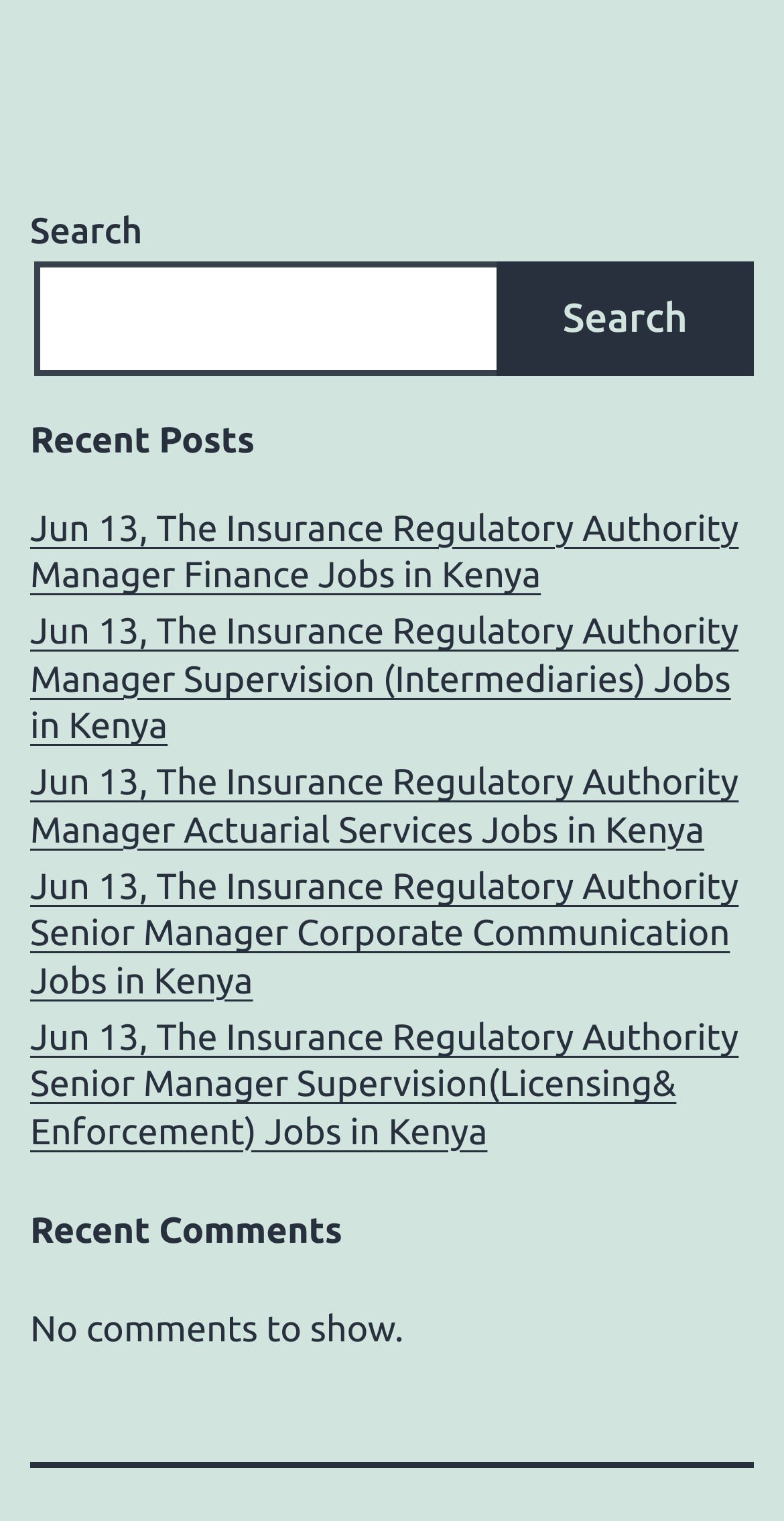Determine the bounding box for the UI element as described: "Search". The coordinates should be represented as four float numbers between 0 and 1, formatted as [left, top, right, bottom].

[0.633, 0.172, 0.962, 0.247]